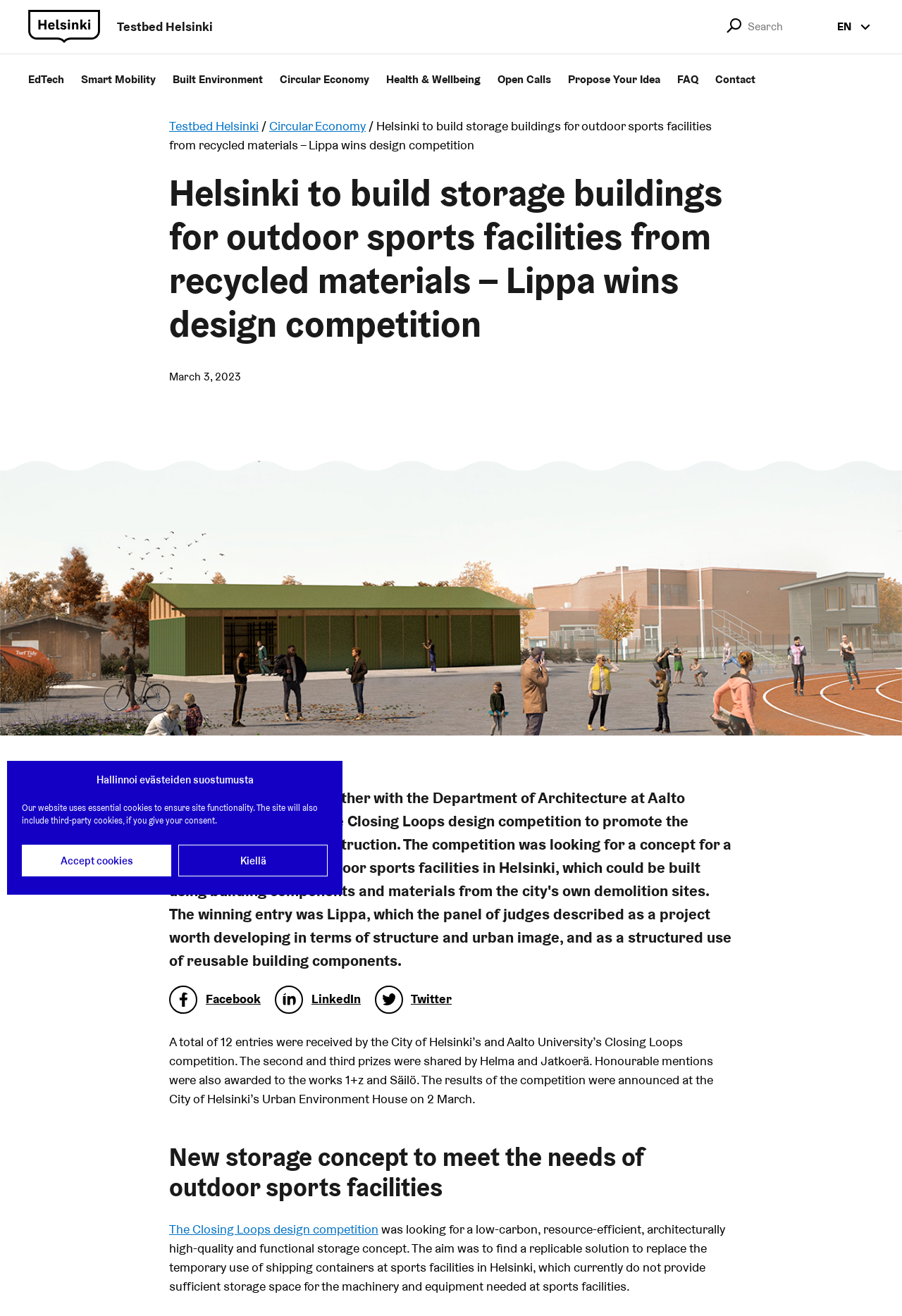Examine the screenshot and answer the question in as much detail as possible: How many entries were received by the competition?

I found the answer by looking at the text content of the webpage, specifically the sentence 'A total of 12 entries were received by the City of Helsinki’s and Aalto University’s Closing Loops competition...' which indicates that 12 entries were received by the competition.